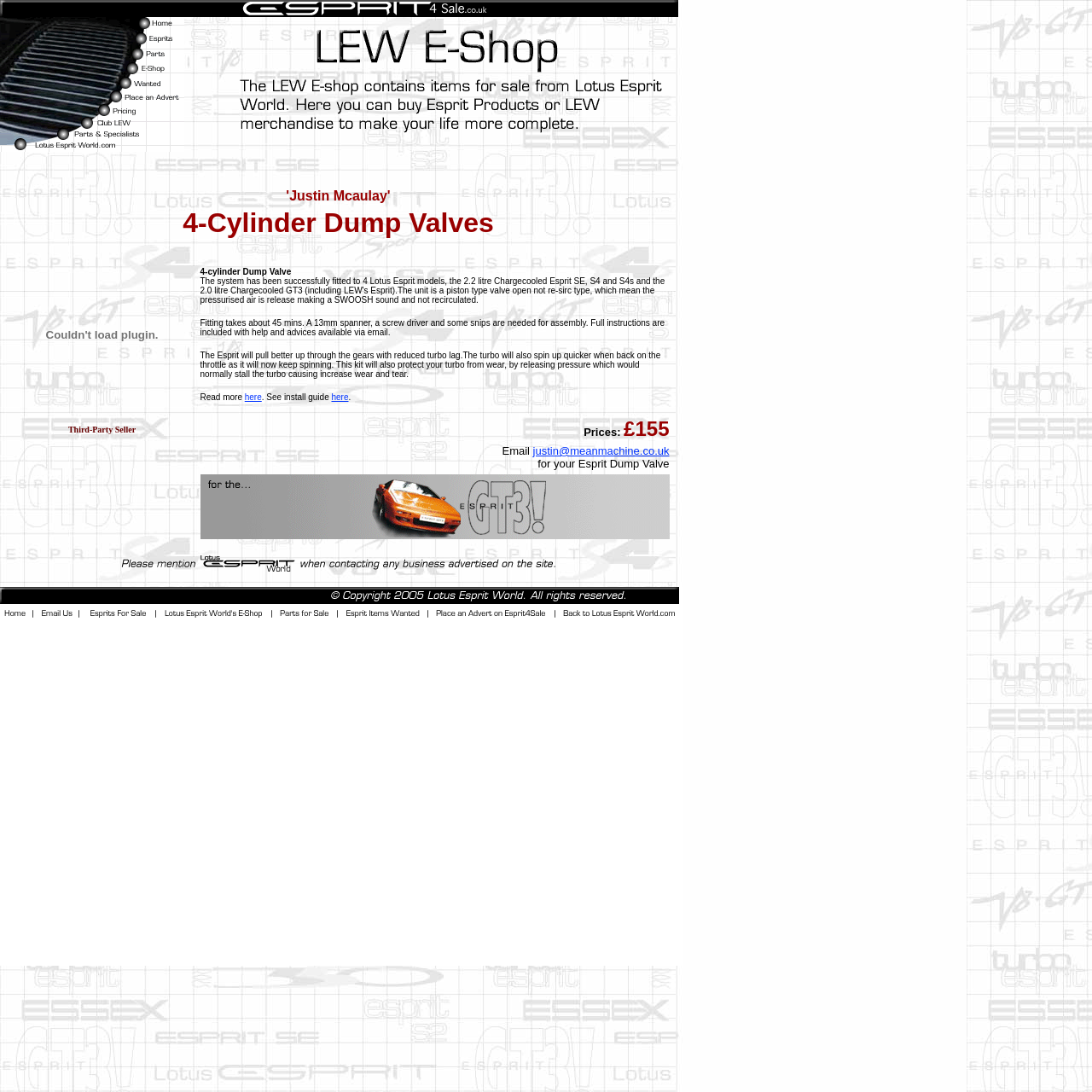Show me the bounding box coordinates of the clickable region to achieve the task as per the instruction: "Click on the Kerst80760 link".

None